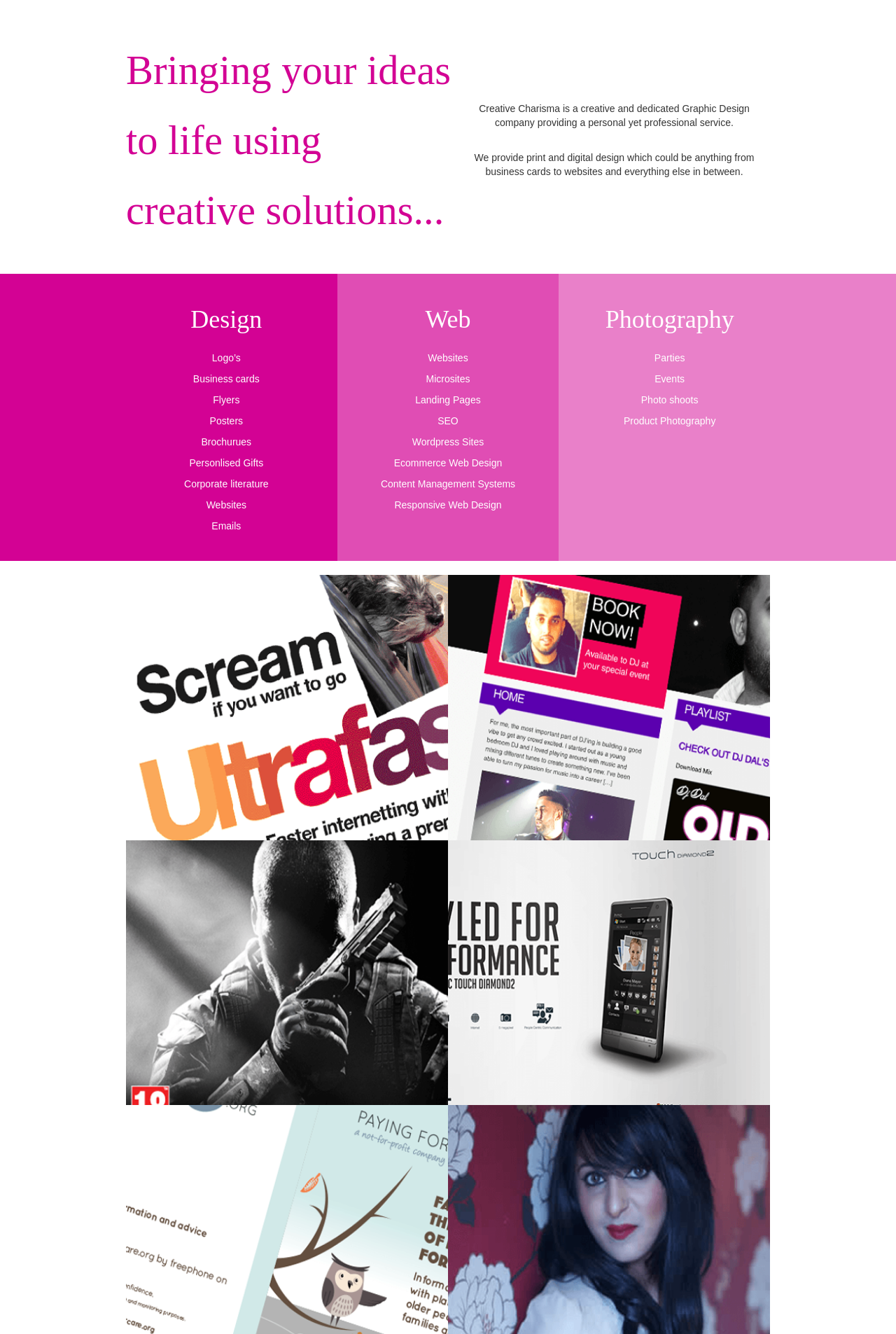What is the text of the webpage's headline?

Bringing your ideas
to life using
creative solutions...